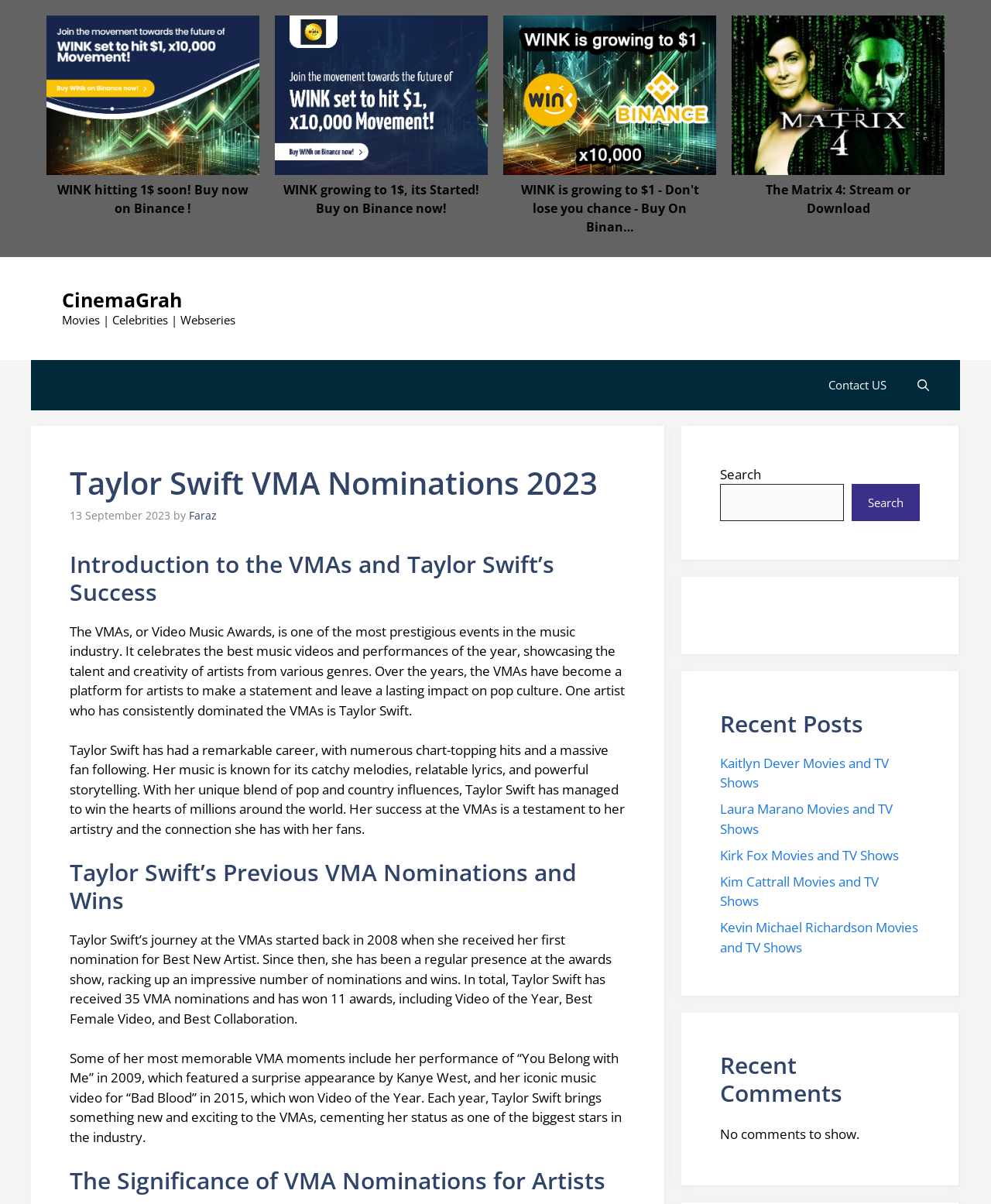Given the element description aria-label="Open search", identify the bounding box coordinates for the UI element on the webpage screenshot. The format should be (top-left x, top-left y, bottom-right x, bottom-right y), with values between 0 and 1.

[0.91, 0.299, 0.953, 0.341]